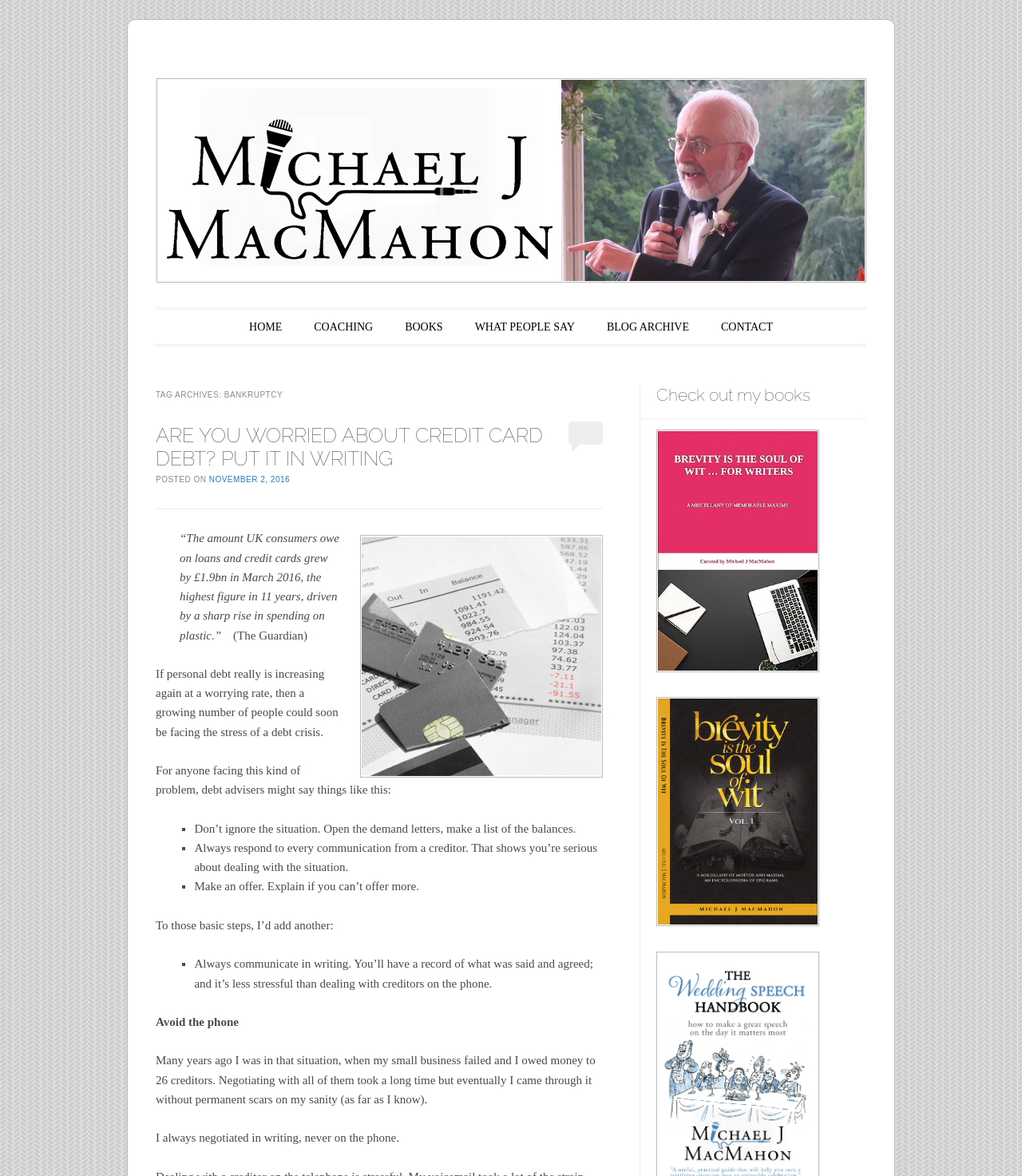Can you specify the bounding box coordinates for the region that should be clicked to fulfill this instruction: "Click on the 'HOME' link".

[0.236, 0.268, 0.284, 0.289]